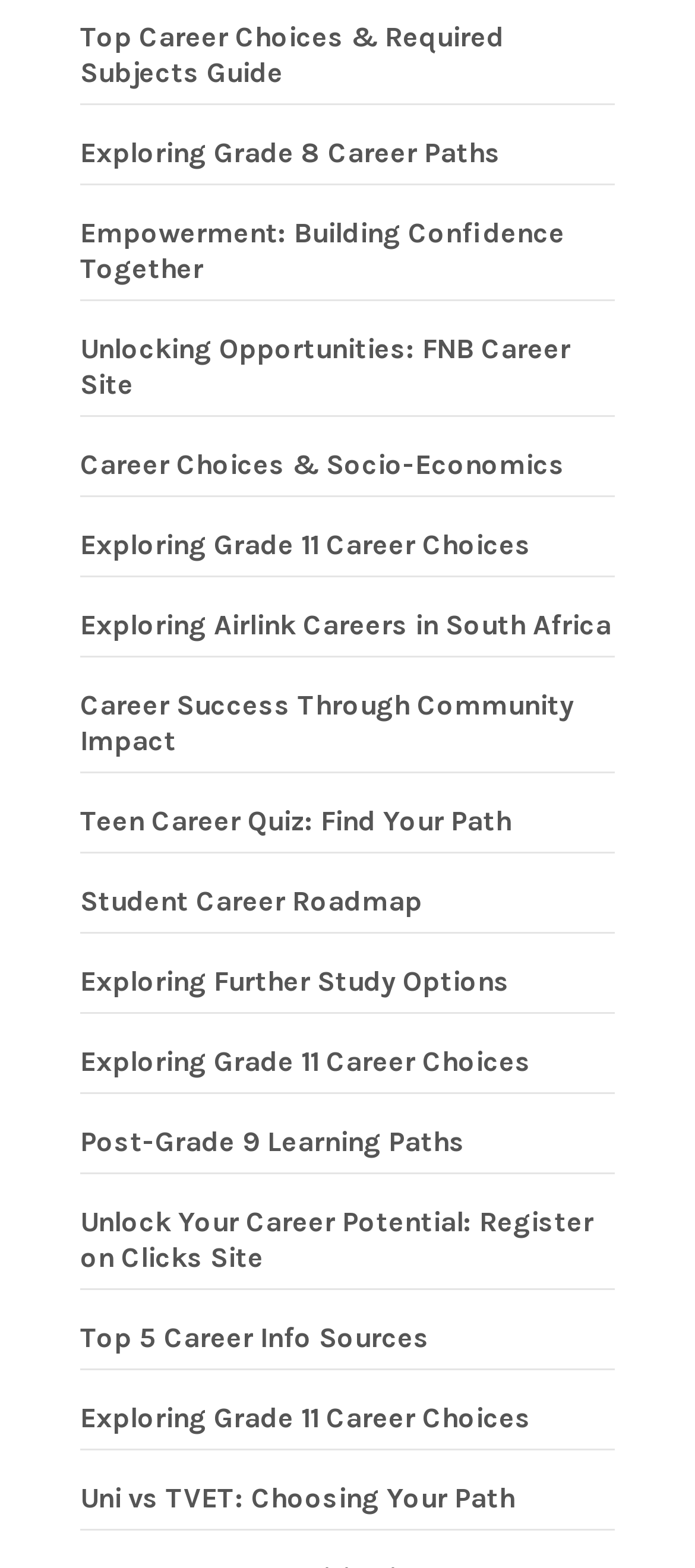How many links are there on the webpage?
By examining the image, provide a one-word or phrase answer.

18